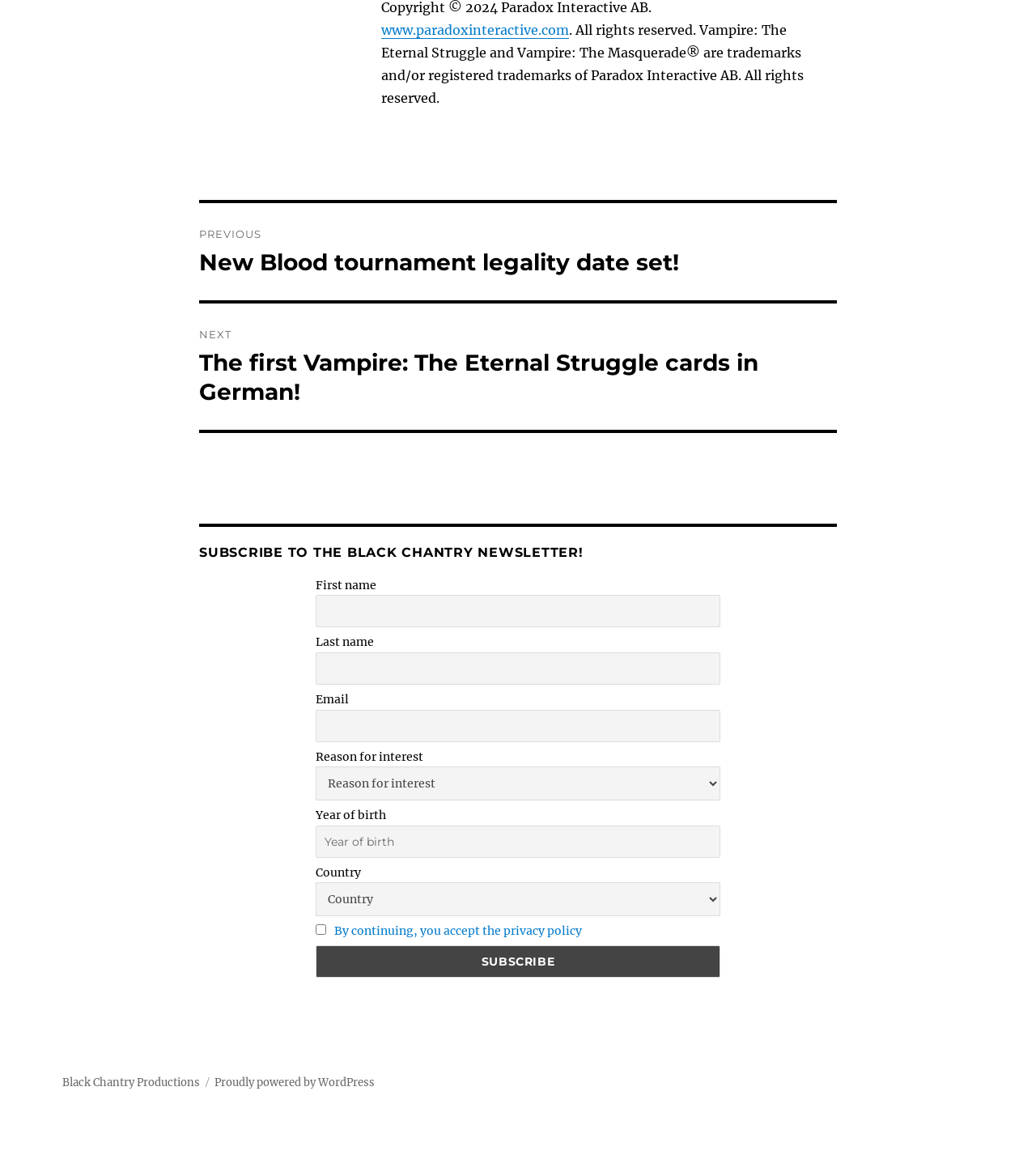Please find the bounding box coordinates of the element that you should click to achieve the following instruction: "Subscribe to the newsletter". The coordinates should be presented as four float numbers between 0 and 1: [left, top, right, bottom].

[0.305, 0.816, 0.695, 0.844]